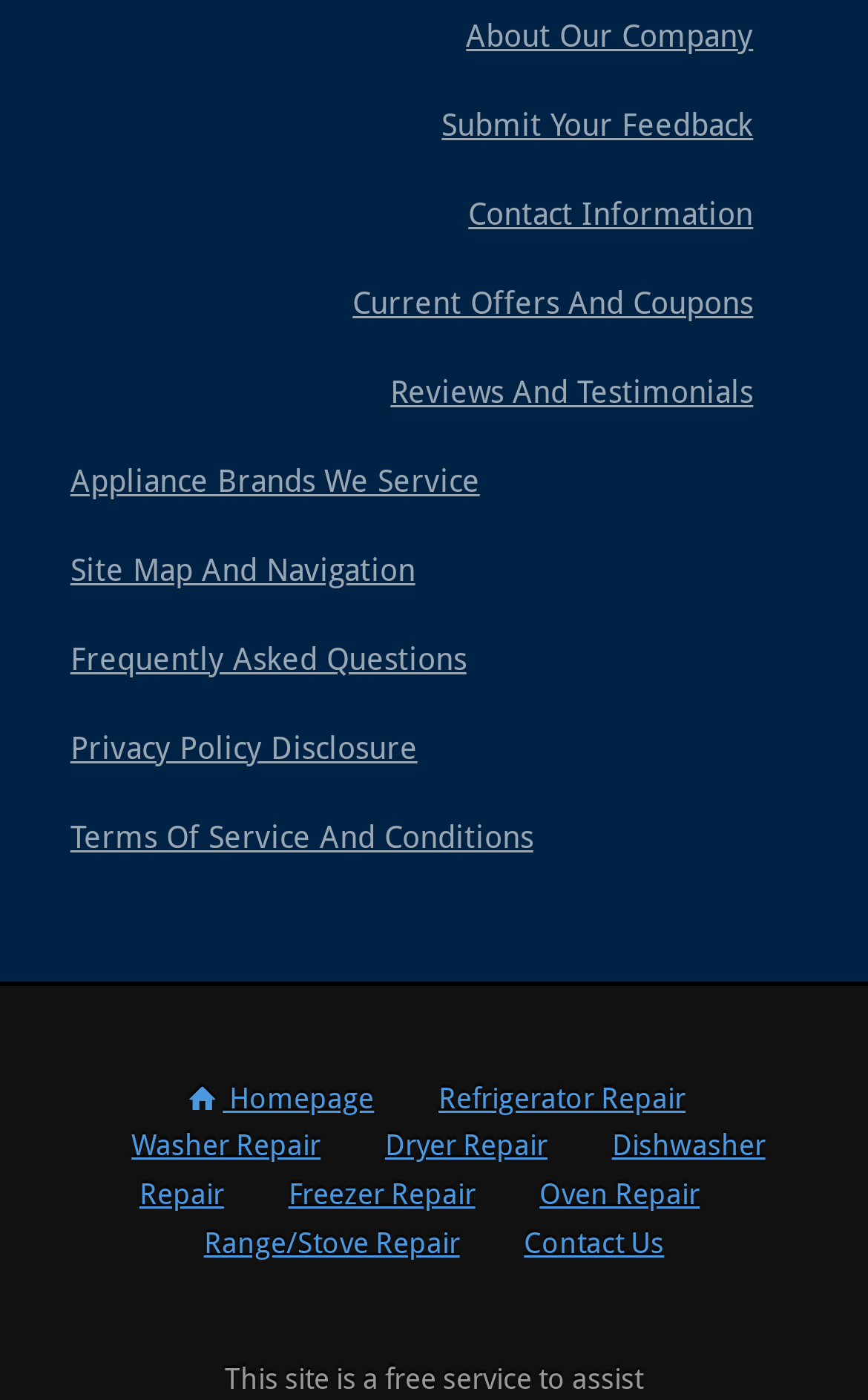Please find the bounding box coordinates for the clickable element needed to perform this instruction: "Submit Your Feedback".

[0.509, 0.077, 0.868, 0.102]